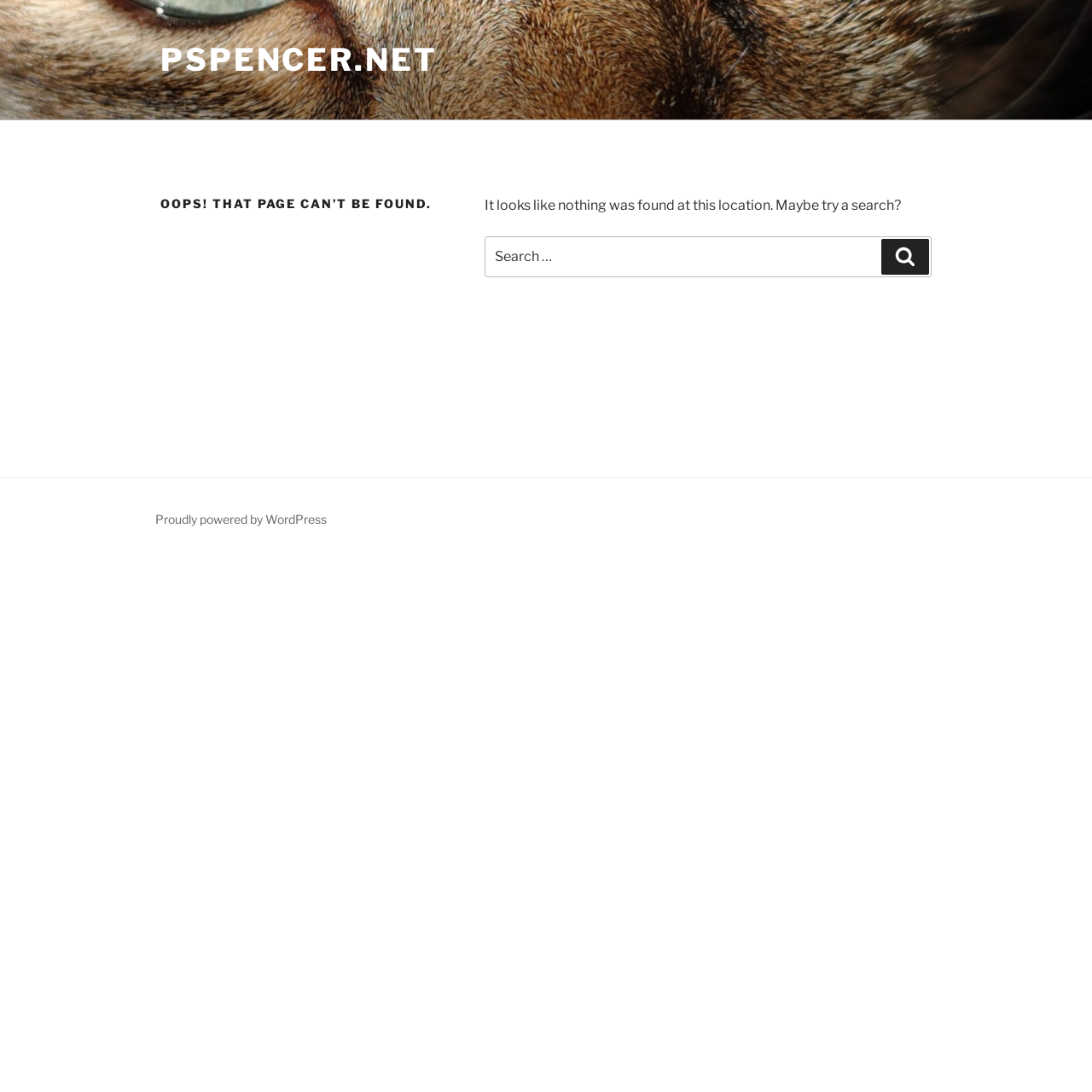Provide a brief response to the question using a single word or phrase: 
What is the platform that powers the website?

WordPress